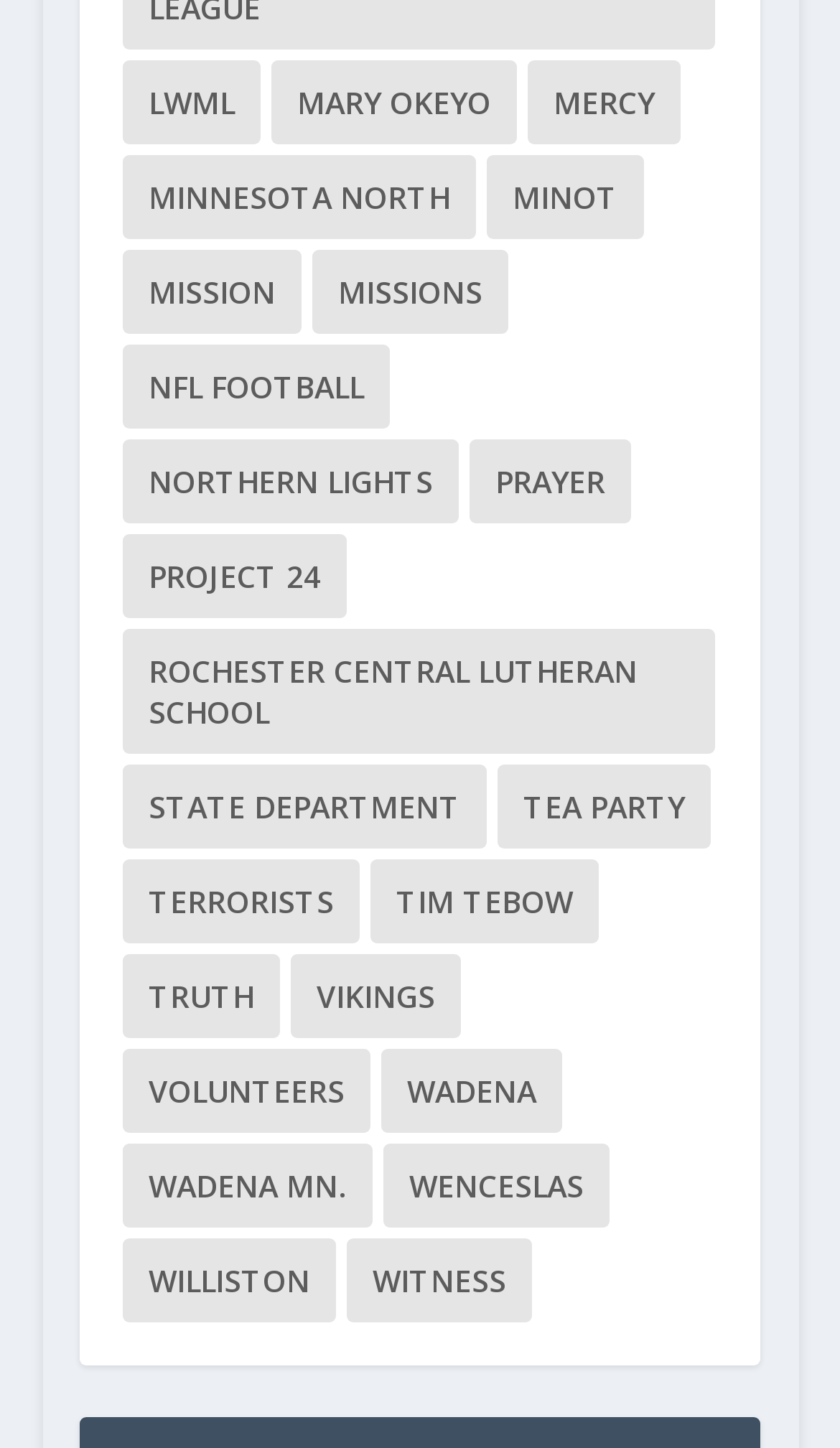Given the description of a UI element: "prayer", identify the bounding box coordinates of the matching element in the webpage screenshot.

[0.559, 0.304, 0.751, 0.362]